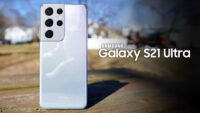What is the primary purpose of the floats mentioned? Look at the image and give a one-word or short phrase answer.

Not mentioned